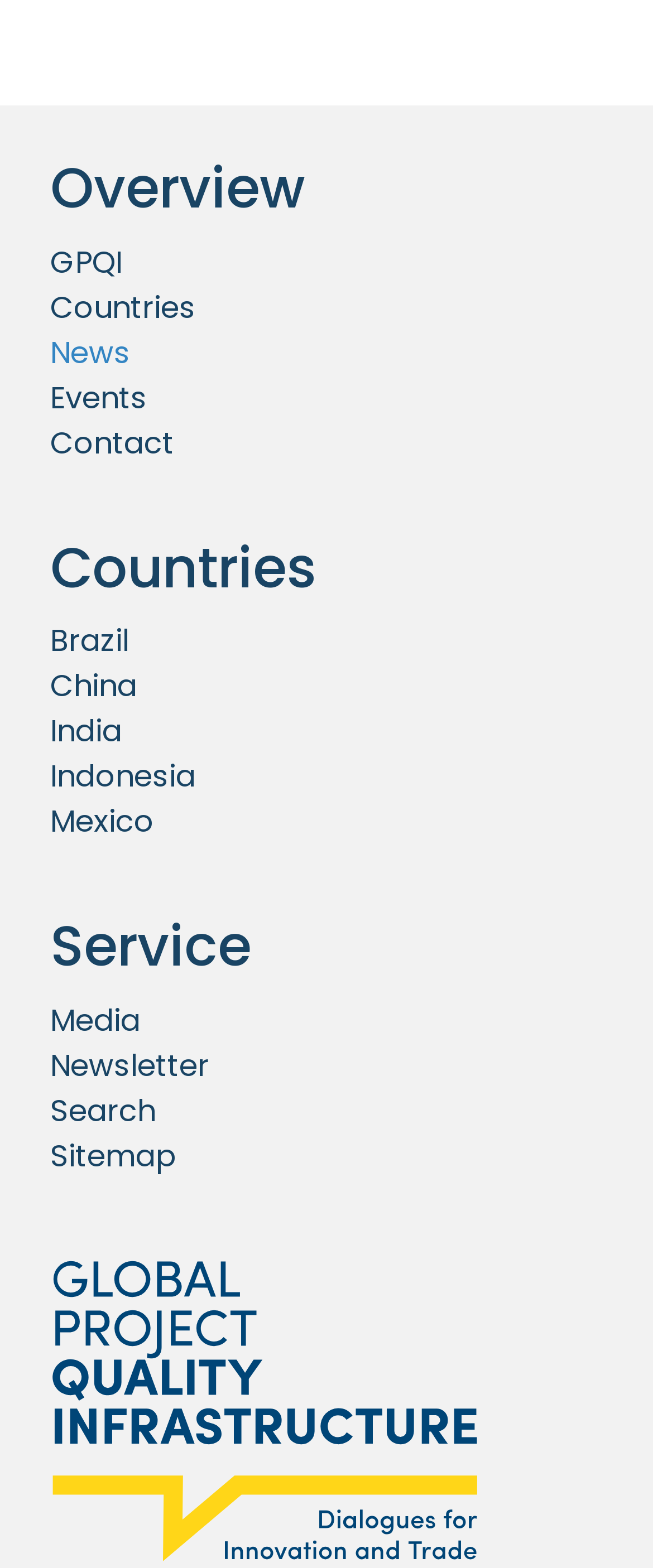Identify the bounding box coordinates for the region to click in order to carry out this instruction: "Read the 'News' section". Provide the coordinates using four float numbers between 0 and 1, formatted as [left, top, right, bottom].

[0.077, 0.211, 0.2, 0.238]